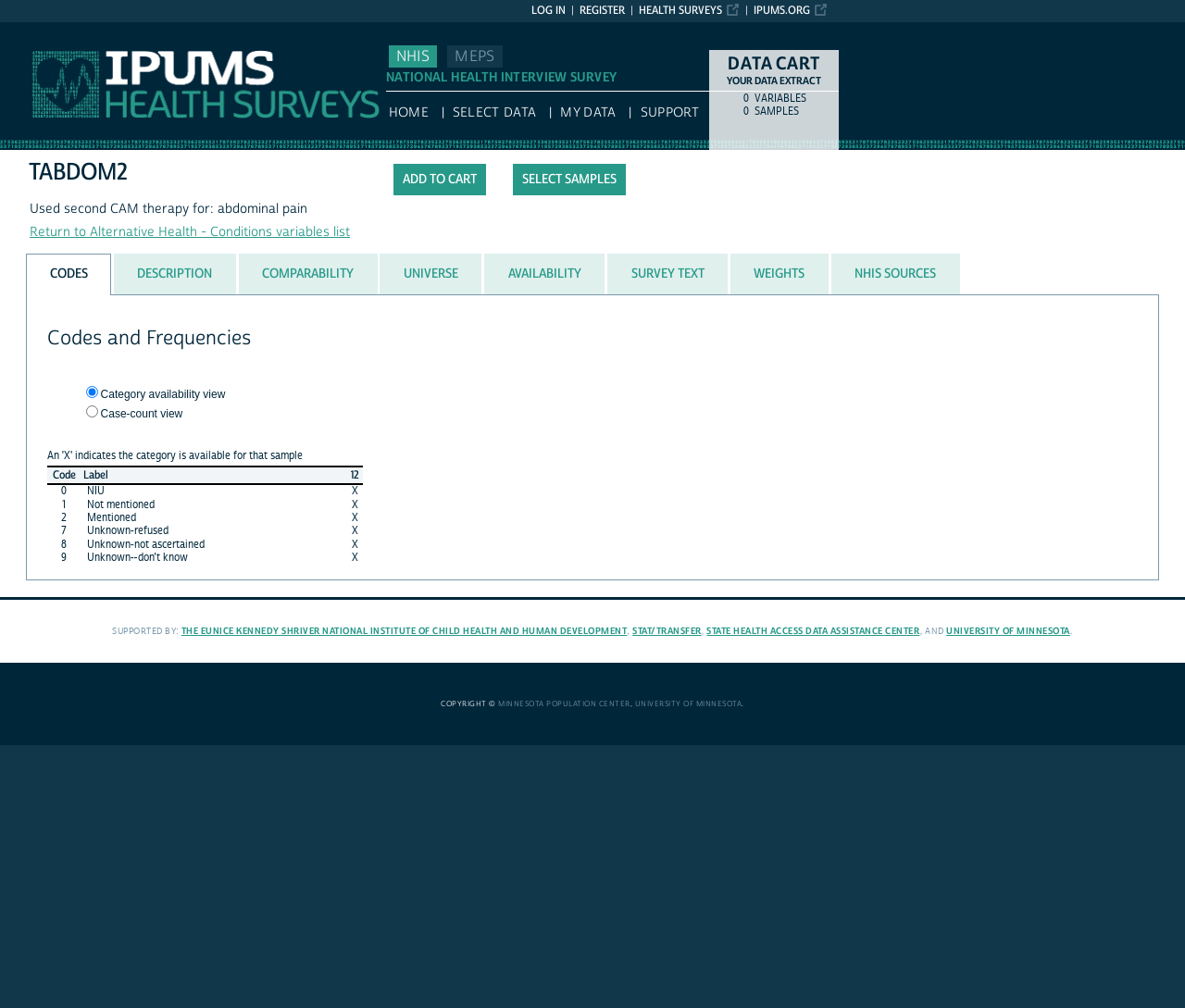Determine the bounding box coordinates of the element that should be clicked to execute the following command: "Click the 'SELECT SAMPLES' link".

[0.433, 0.163, 0.528, 0.194]